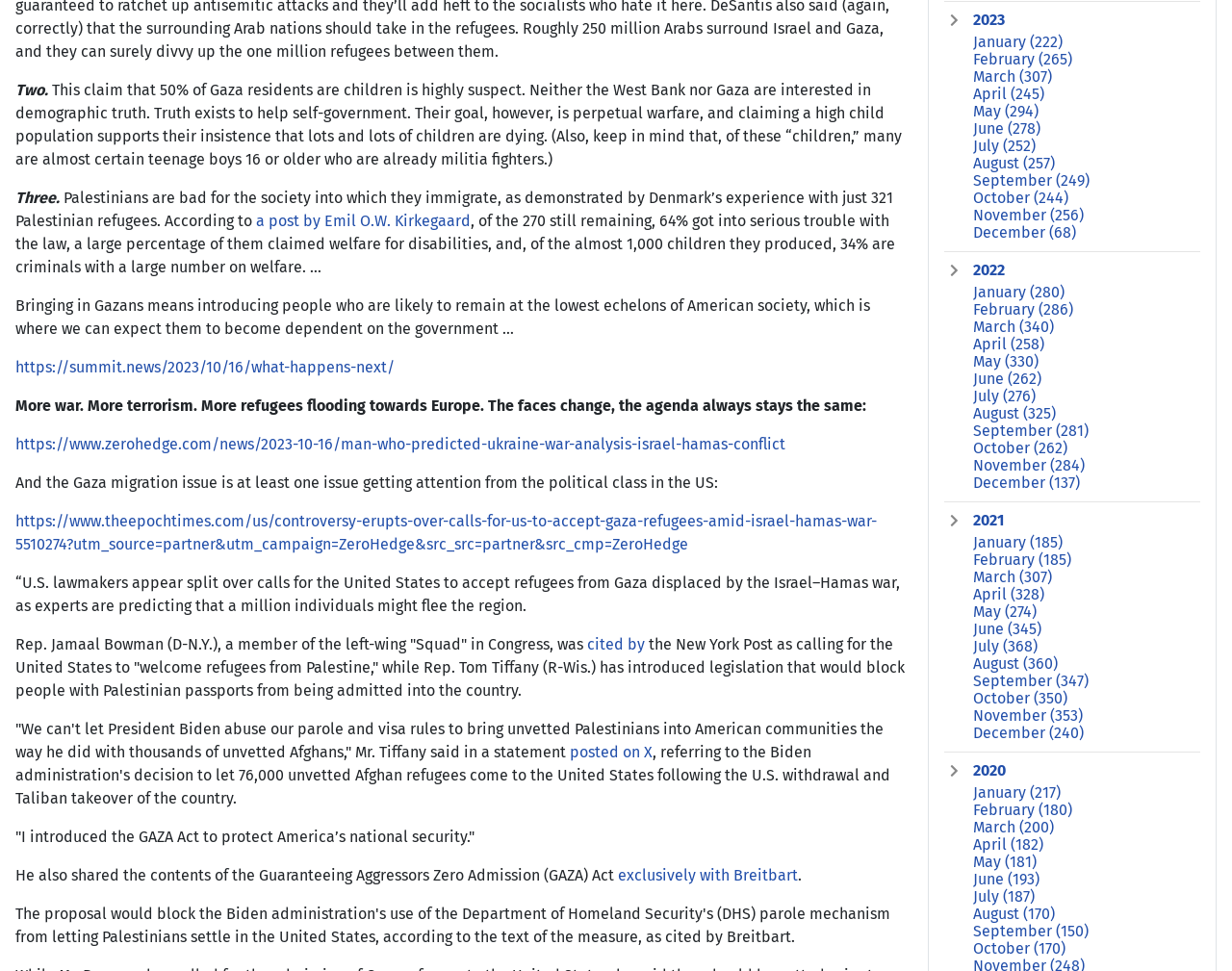Identify the bounding box coordinates of the region that should be clicked to execute the following instruction: "Click the link to read a post by Emil O.W. Kirkegaard".

[0.208, 0.218, 0.382, 0.237]